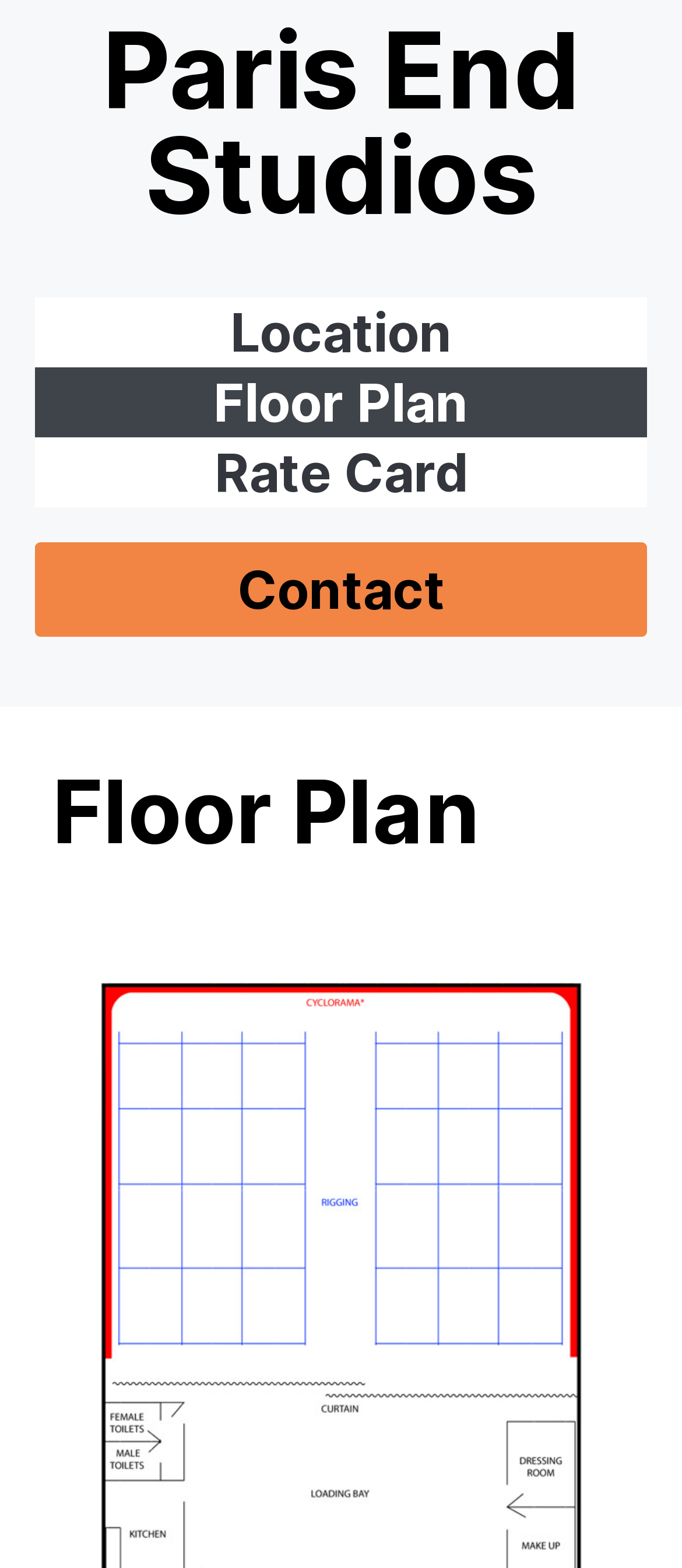Identify the bounding box for the given UI element using the description provided. Coordinates should be in the format (top-left x, top-left y, bottom-right x, bottom-right y) and must be between 0 and 1. Here is the description: Location

[0.051, 0.19, 0.949, 0.234]